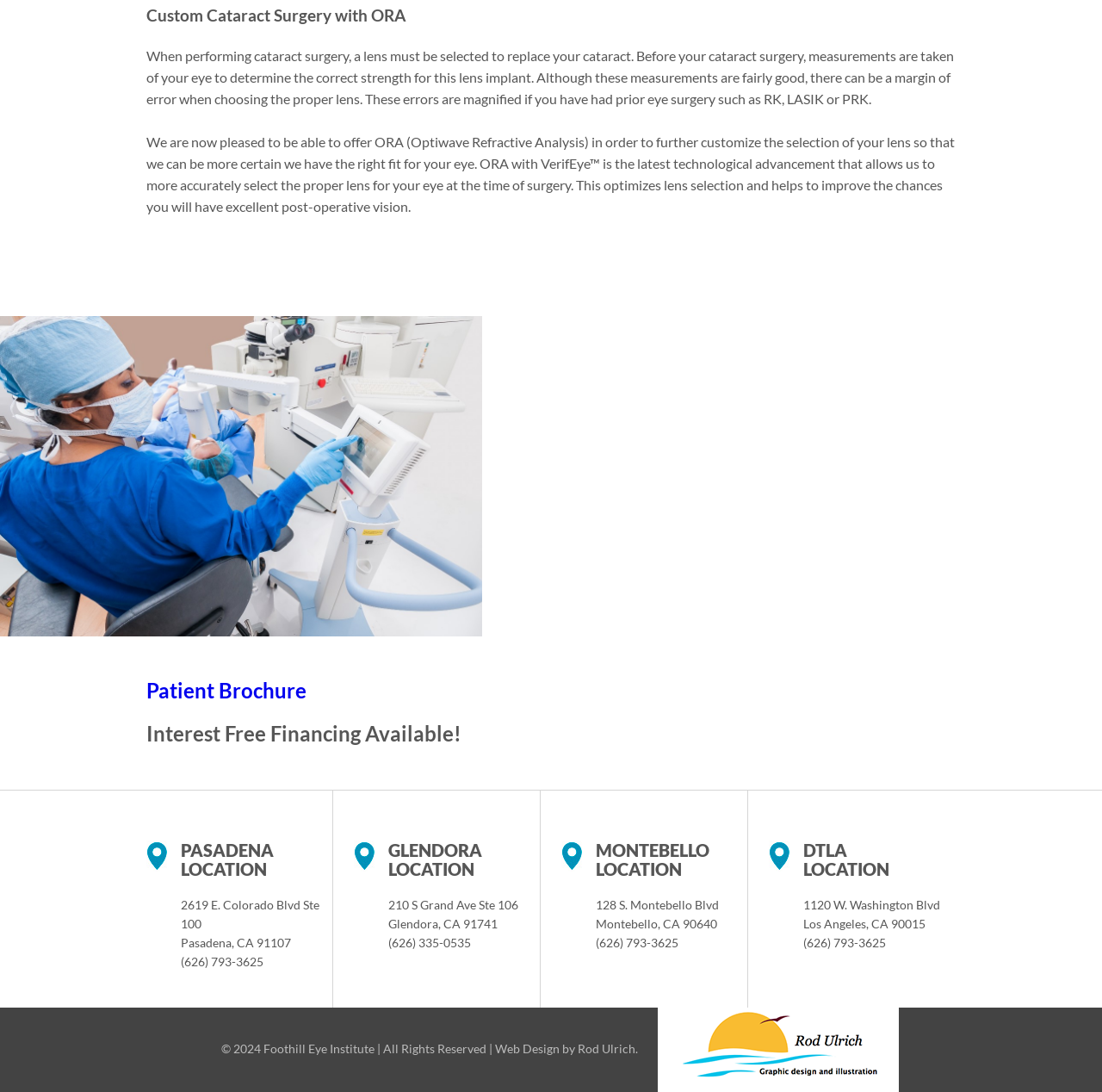Based on the visual content of the image, answer the question thoroughly: What is the purpose of ORA in cataract surgery?

According to the webpage, ORA (Optiwave Refractive Analysis) is used to further customize the selection of the lens implant during cataract surgery, allowing for a more accurate selection and improving the chances of excellent post-operative vision.